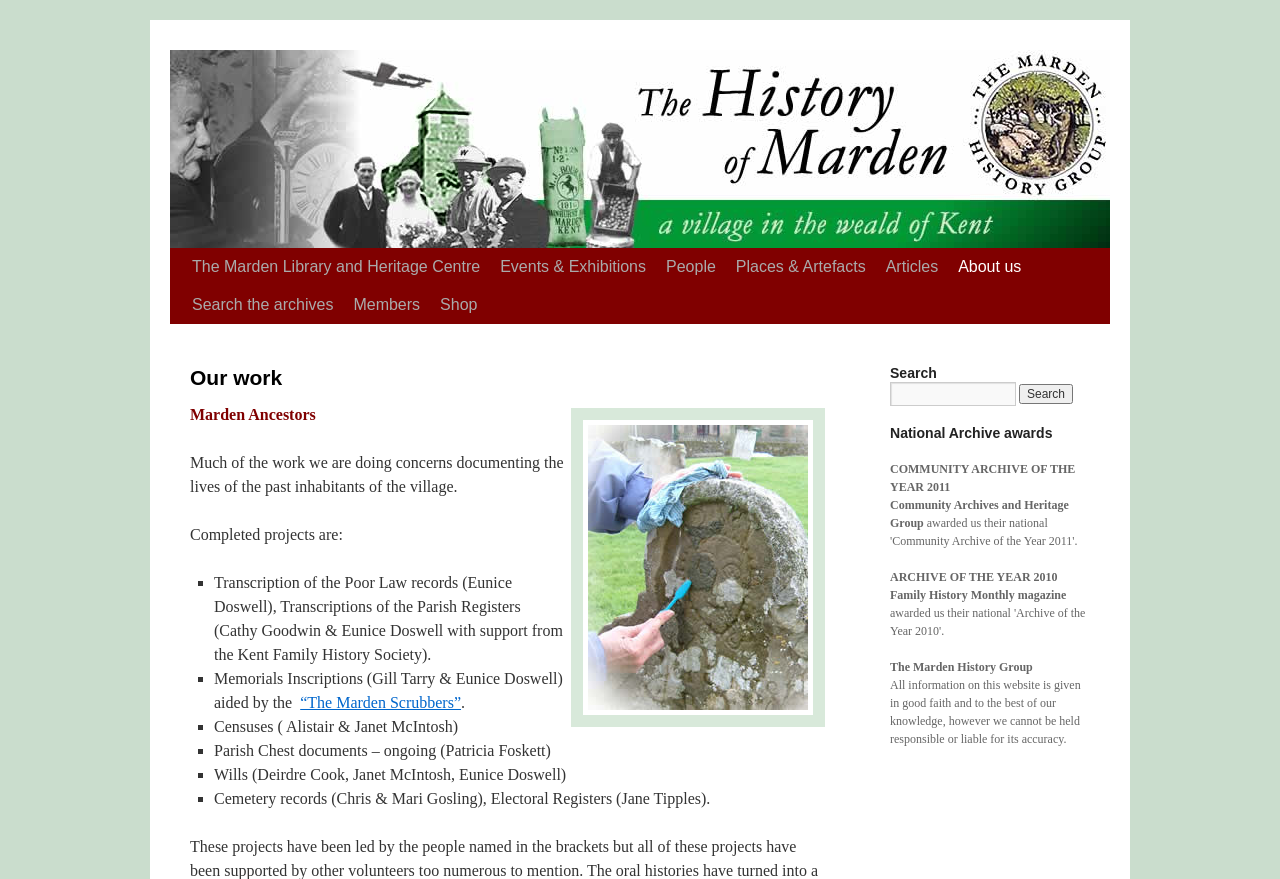Examine the screenshot and answer the question in as much detail as possible: Who transcribed the Poor Law records?

I looked at the section 'Completed projects are:' and found the text 'Transcription of the Poor Law records (Eunice Doswell)' which indicates that Eunice Doswell transcribed the Poor Law records.